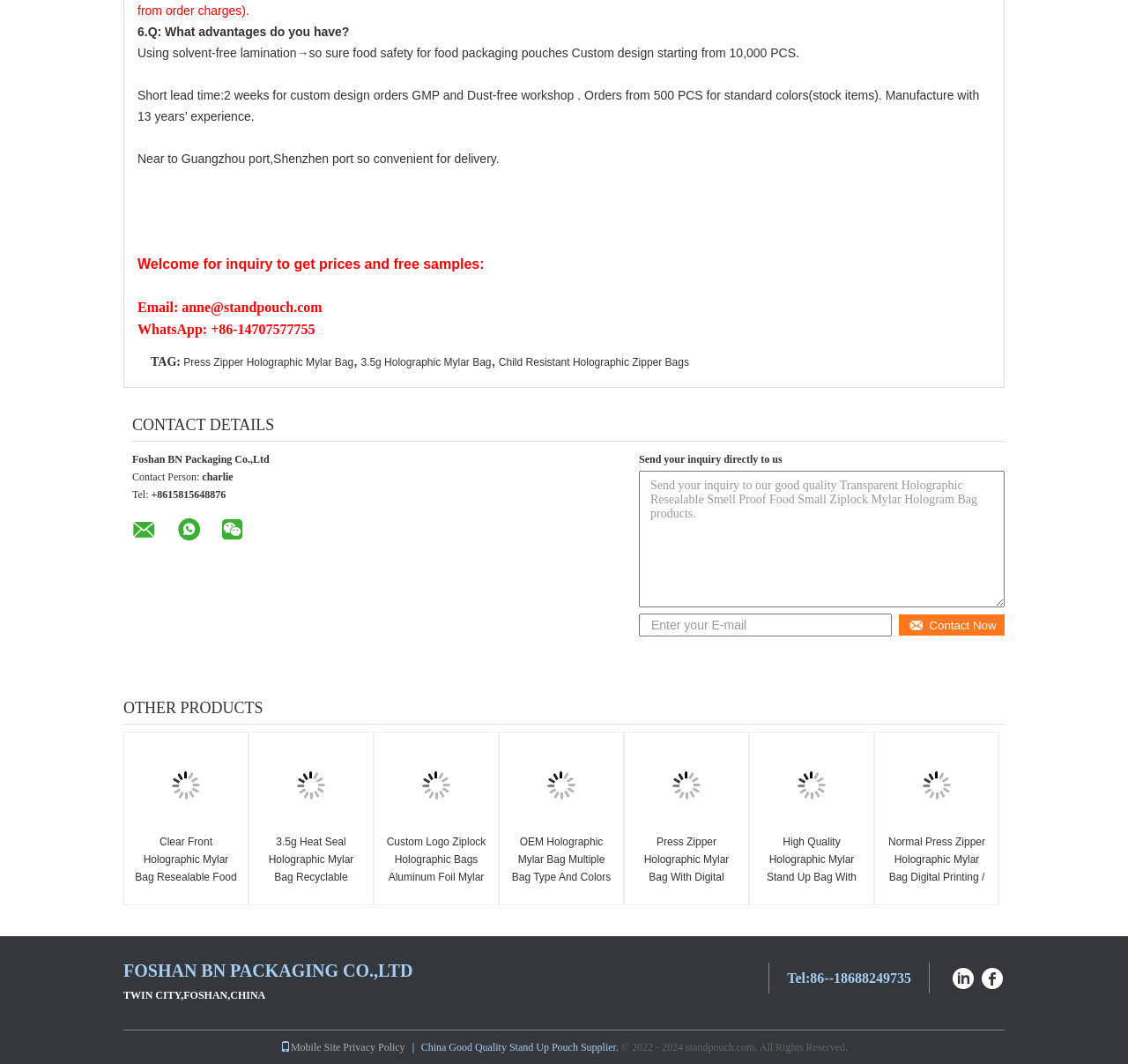Please provide the bounding box coordinate of the region that matches the element description: 3.5g Holographic Mylar Bag. Coordinates should be in the format (top-left x, top-left y, bottom-right x, bottom-right y) and all values should be between 0 and 1.

[0.32, 0.335, 0.436, 0.346]